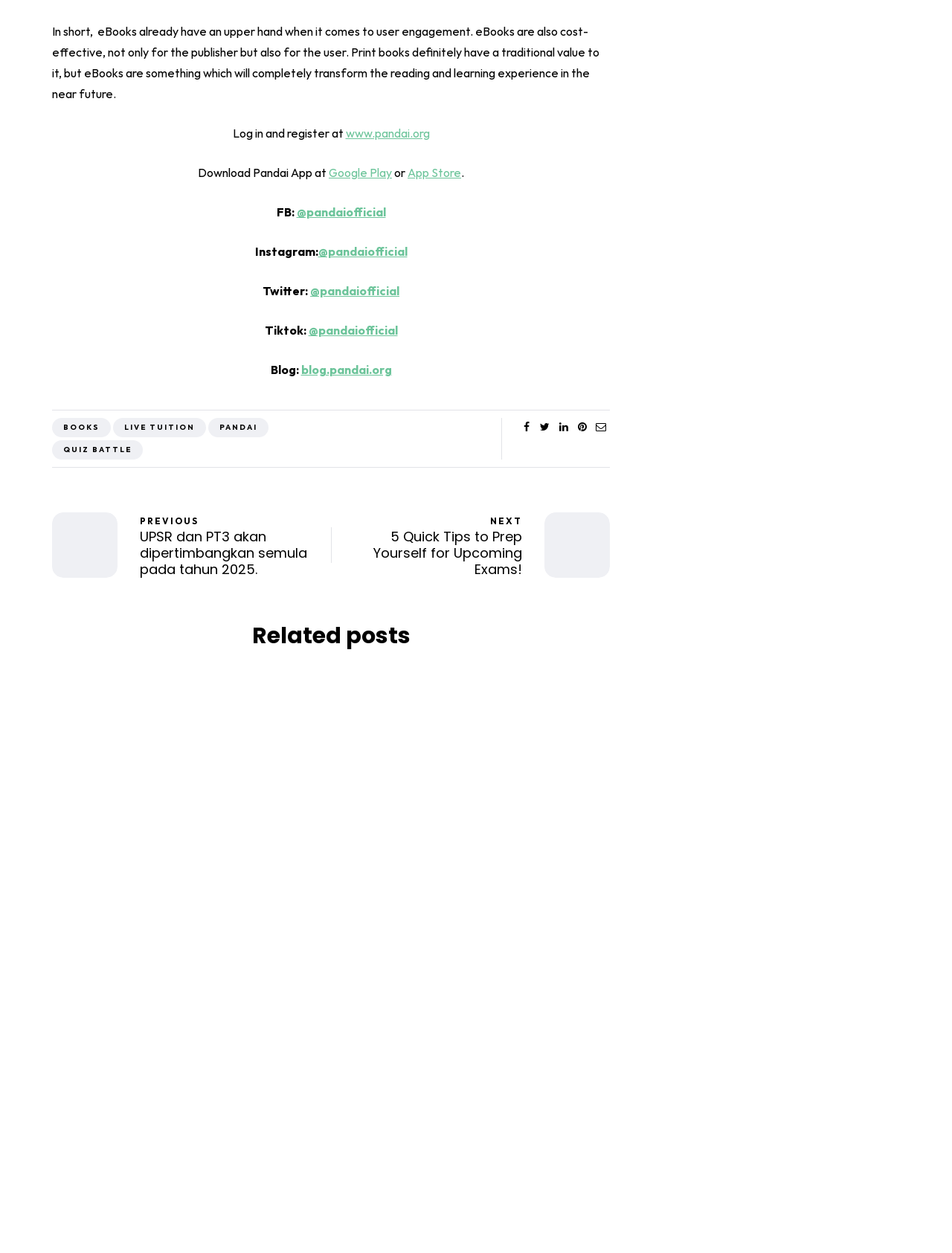Locate the bounding box coordinates of the element you need to click to accomplish the task described by this instruction: "Open the 'Pandai Nak Bagi Duit Raya RM100 - Ceria Ramadan Raya is BACK!' article".

[0.135, 0.661, 0.256, 0.705]